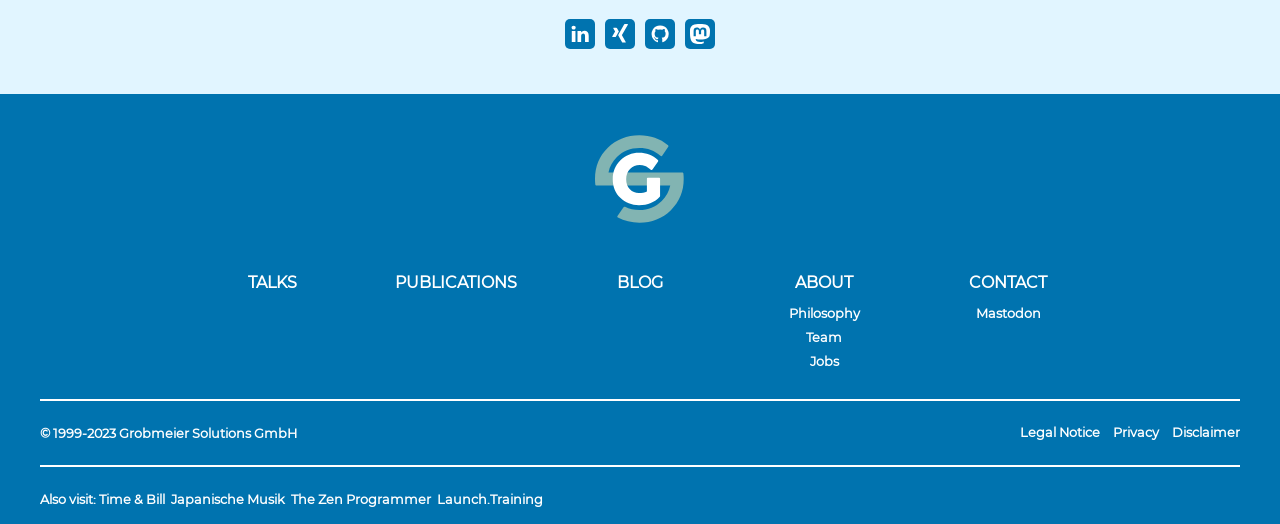Locate the bounding box of the UI element described by: "Legal Notice" in the given webpage screenshot.

[0.797, 0.811, 0.859, 0.839]